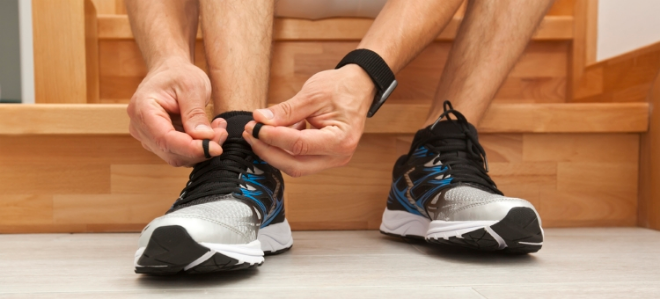Analyze the image and describe all the key elements you observe.

The image depicts an individual sitting on a wooden staircase, focused on tying the laces of their running shoes. The shoes are designed for athletic performance, featuring a sleek silver and black design with blue accents. The person's legs are positioned prominently in the foreground, highlighting their attention to securing the footwear. This moment emphasizes the importance of proper footwear preparation, particularly in relation to addressing issues like overpronation and flat feet. The setting suggests an indoor space that is inviting and functional, ideal for preparing for a workout or run.